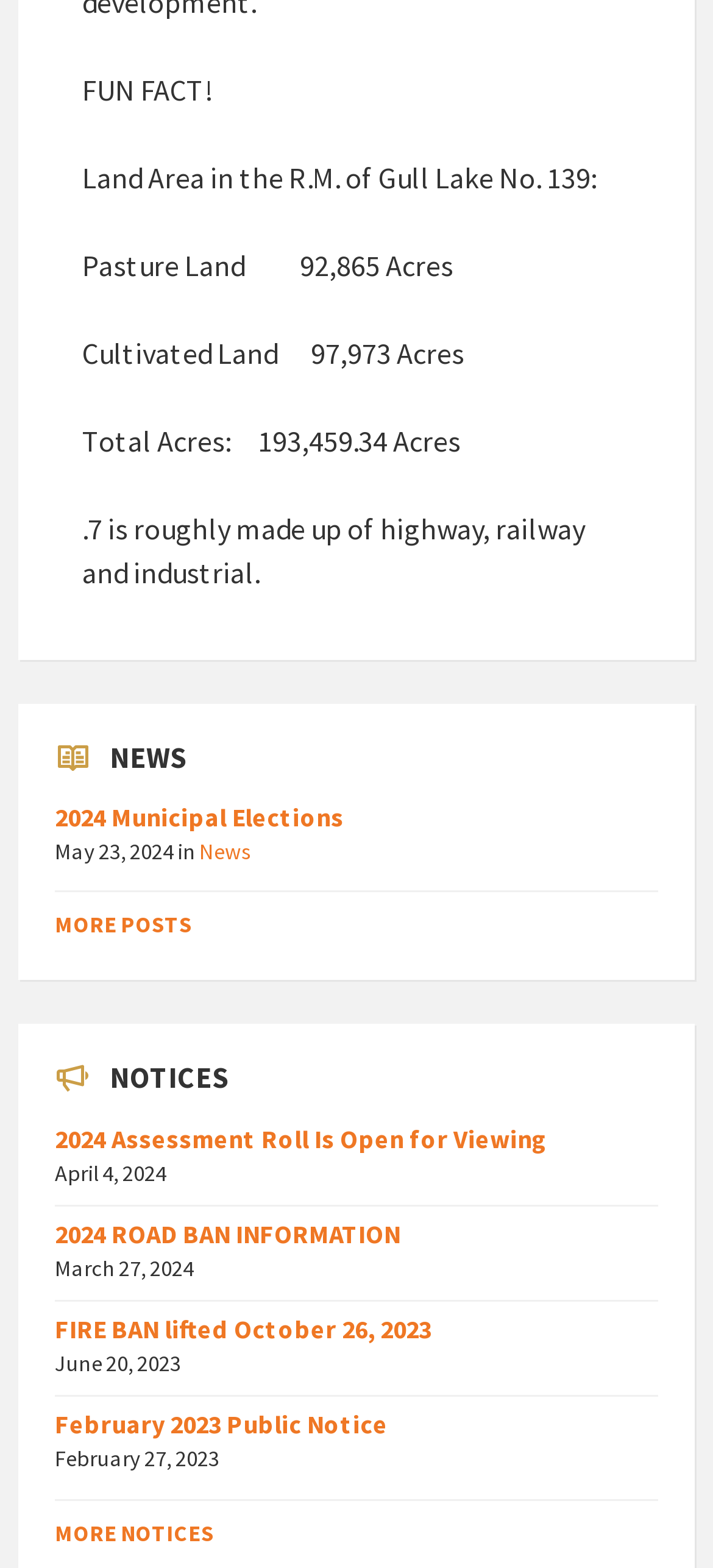Determine the bounding box coordinates of the clickable area required to perform the following instruction: "view 2024 Assessment Roll". The coordinates should be represented as four float numbers between 0 and 1: [left, top, right, bottom].

[0.077, 0.715, 0.769, 0.736]